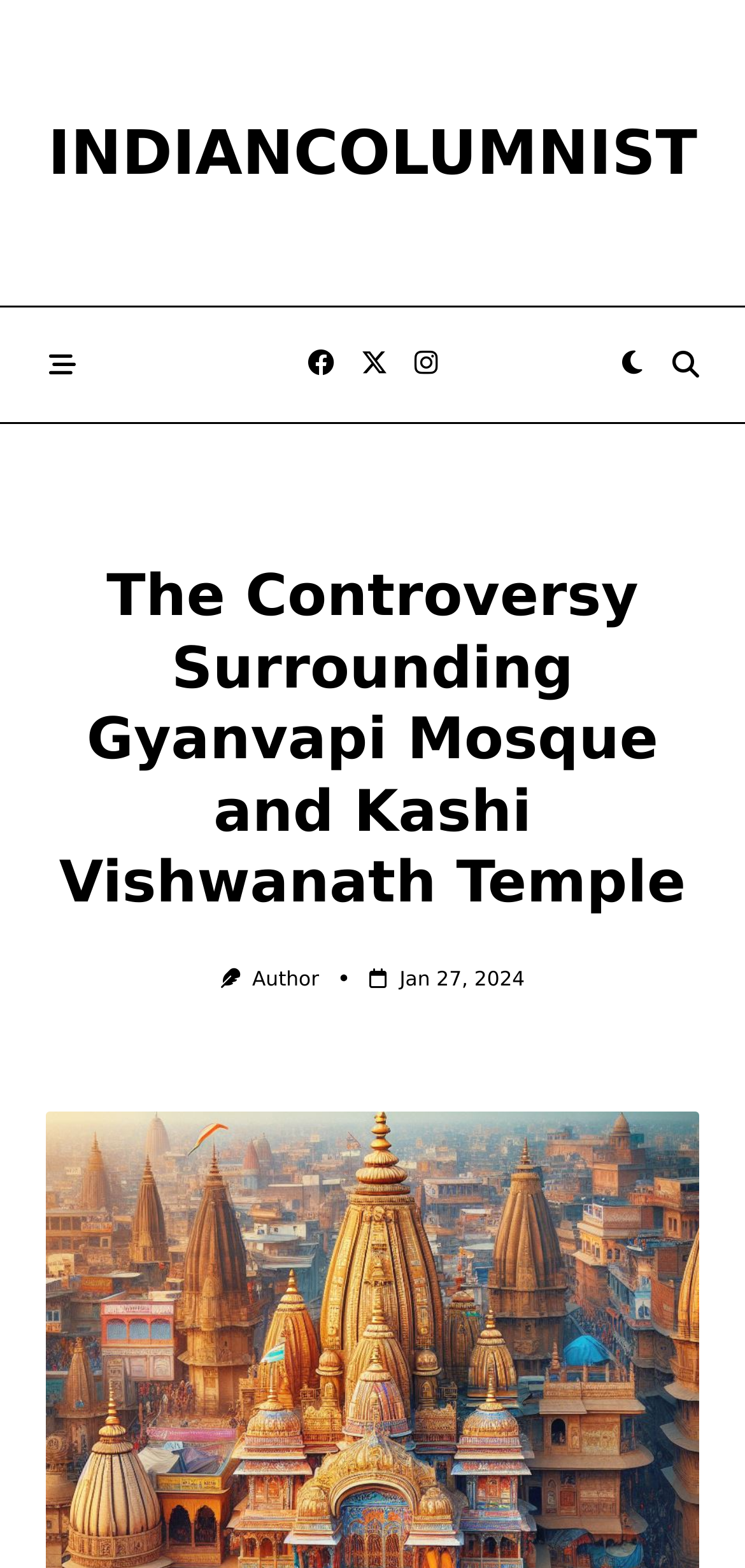Can you look at the image and give a comprehensive answer to the question:
How many buttons are there in the top section?

I counted the number of buttons by looking at the top section of the webpage, where I saw three buttons with icons, namely '', '', and ''.